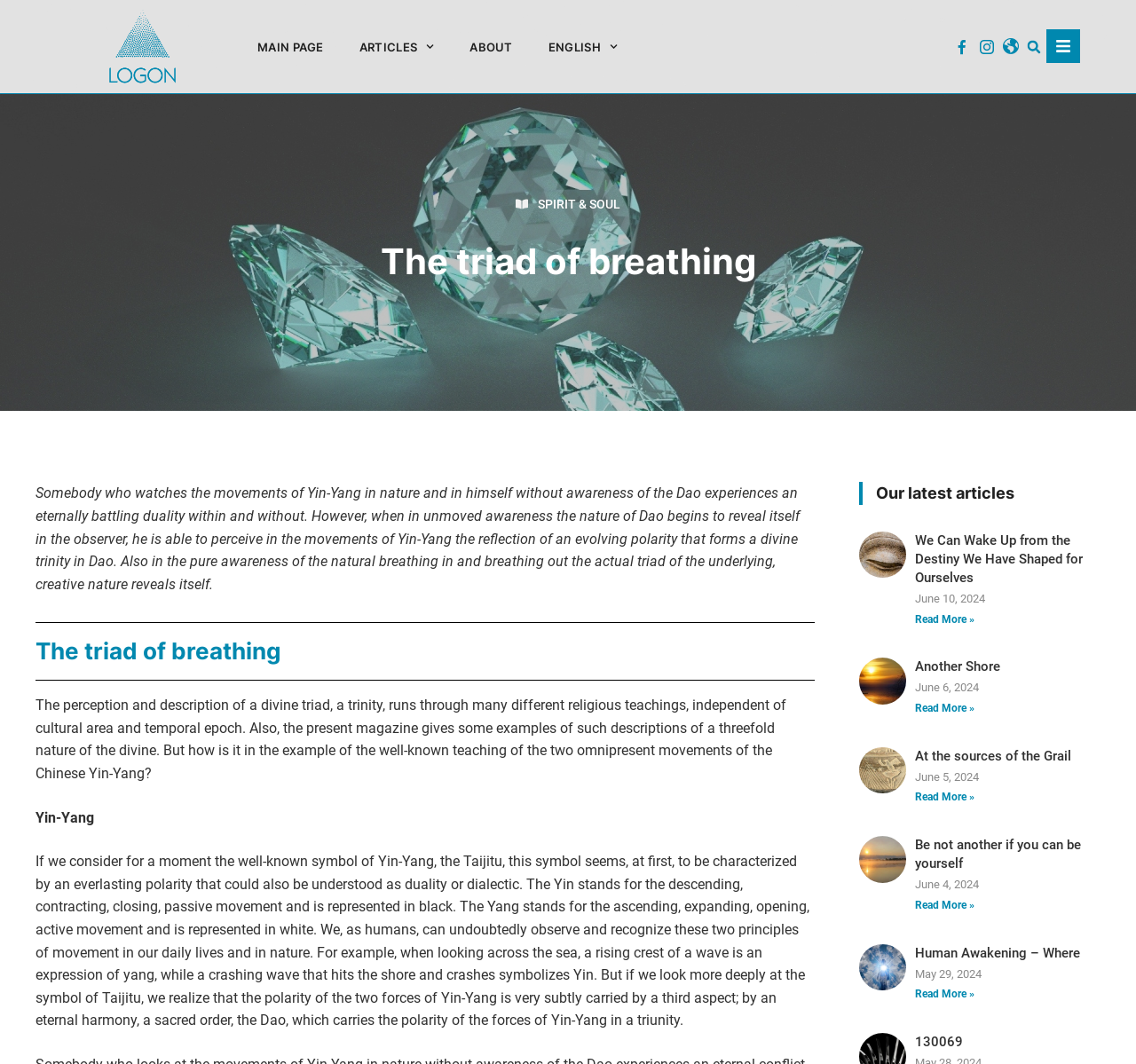Specify the bounding box coordinates of the region I need to click to perform the following instruction: "Search for something". The coordinates must be four float numbers in the range of 0 to 1, i.e., [left, top, right, bottom].

None